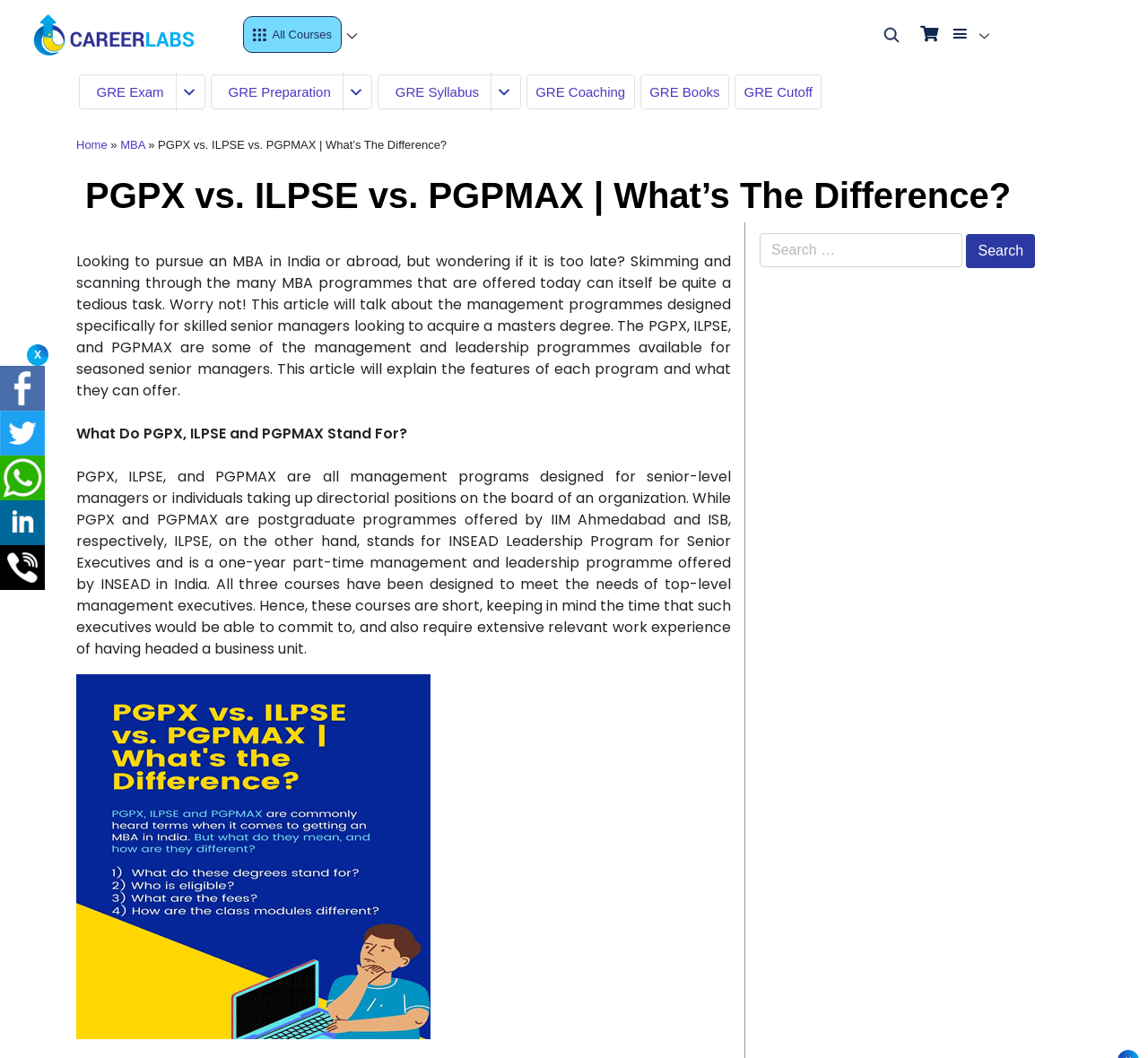Please respond to the question with a concise word or phrase:
How many social media links are present on this webpage?

4